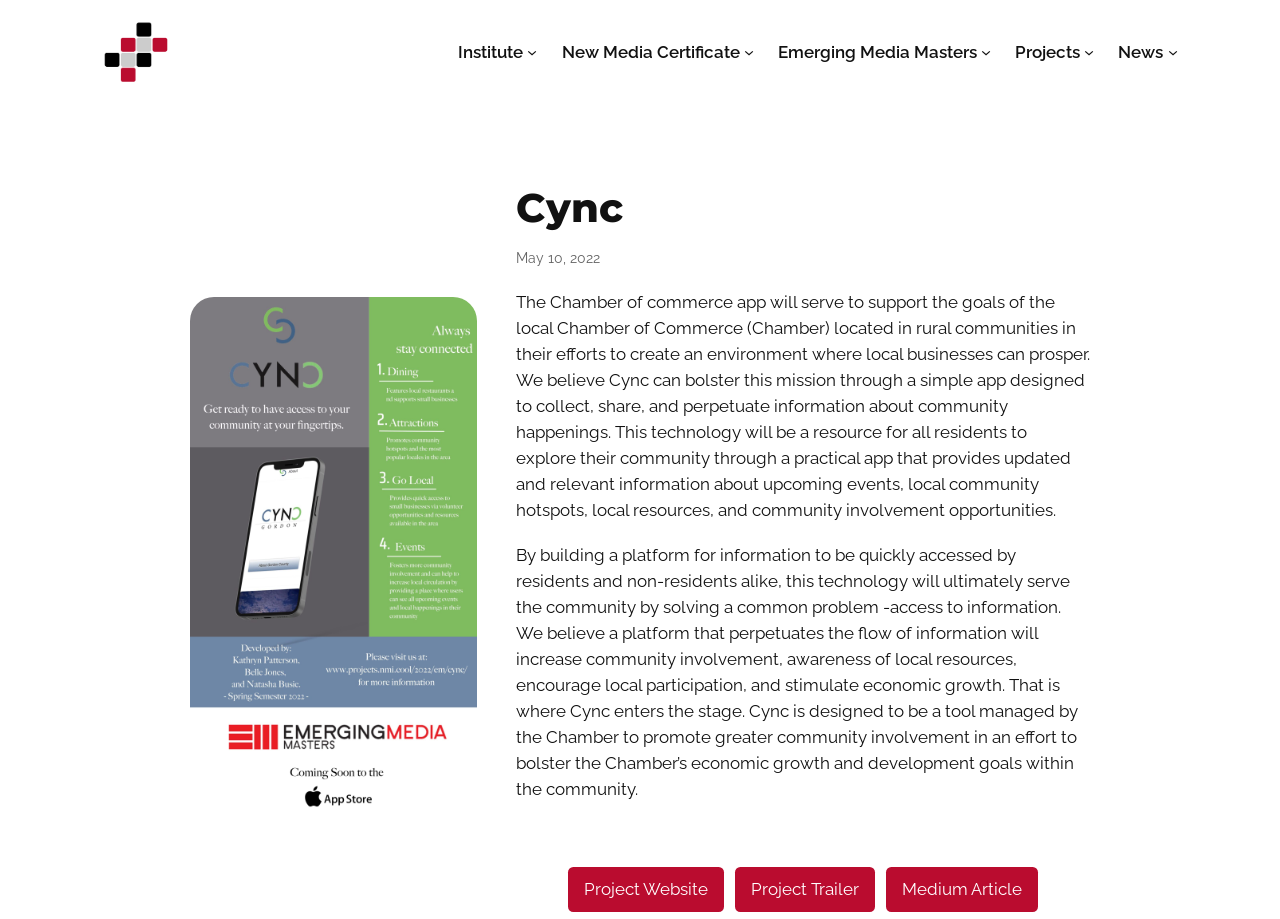Bounding box coordinates are specified in the format (top-left x, top-left y, bottom-right x, bottom-right y). All values are floating point numbers bounded between 0 and 1. Please provide the bounding box coordinate of the region this sentence describes: Medium Article

[0.692, 0.943, 0.811, 0.992]